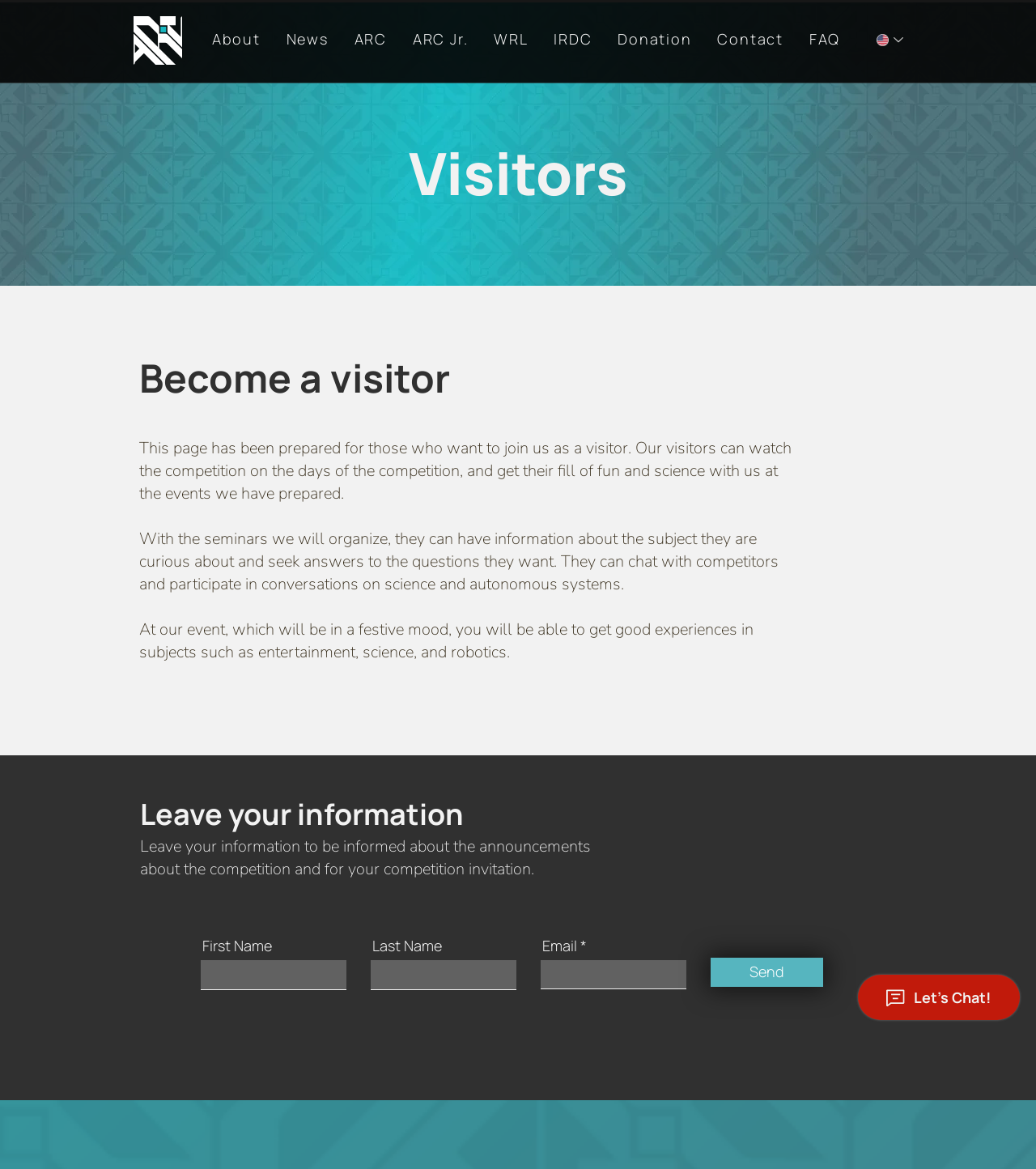Calculate the bounding box coordinates of the UI element given the description: "aria-label="Language Selector - English selected"".

[0.82, 0.022, 0.883, 0.046]